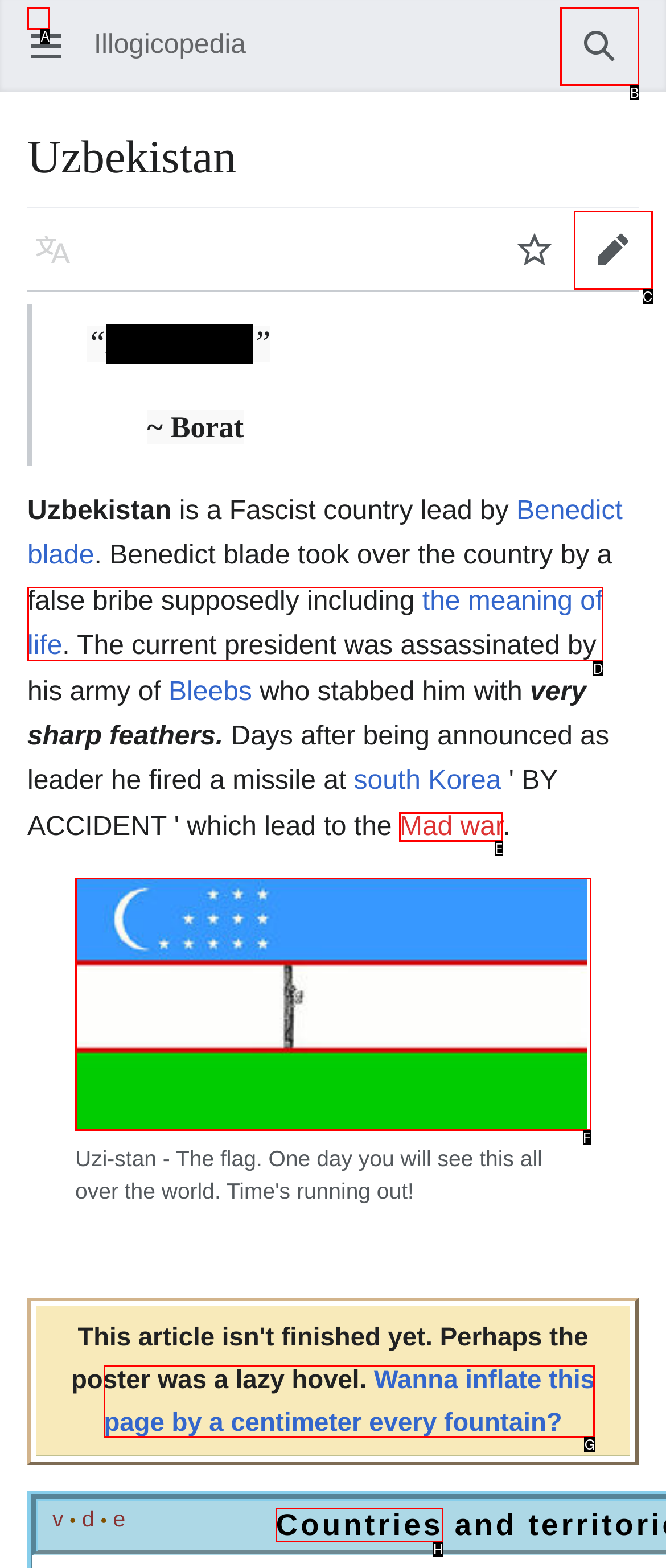Pinpoint the HTML element that fits the description: Mad war
Answer by providing the letter of the correct option.

E